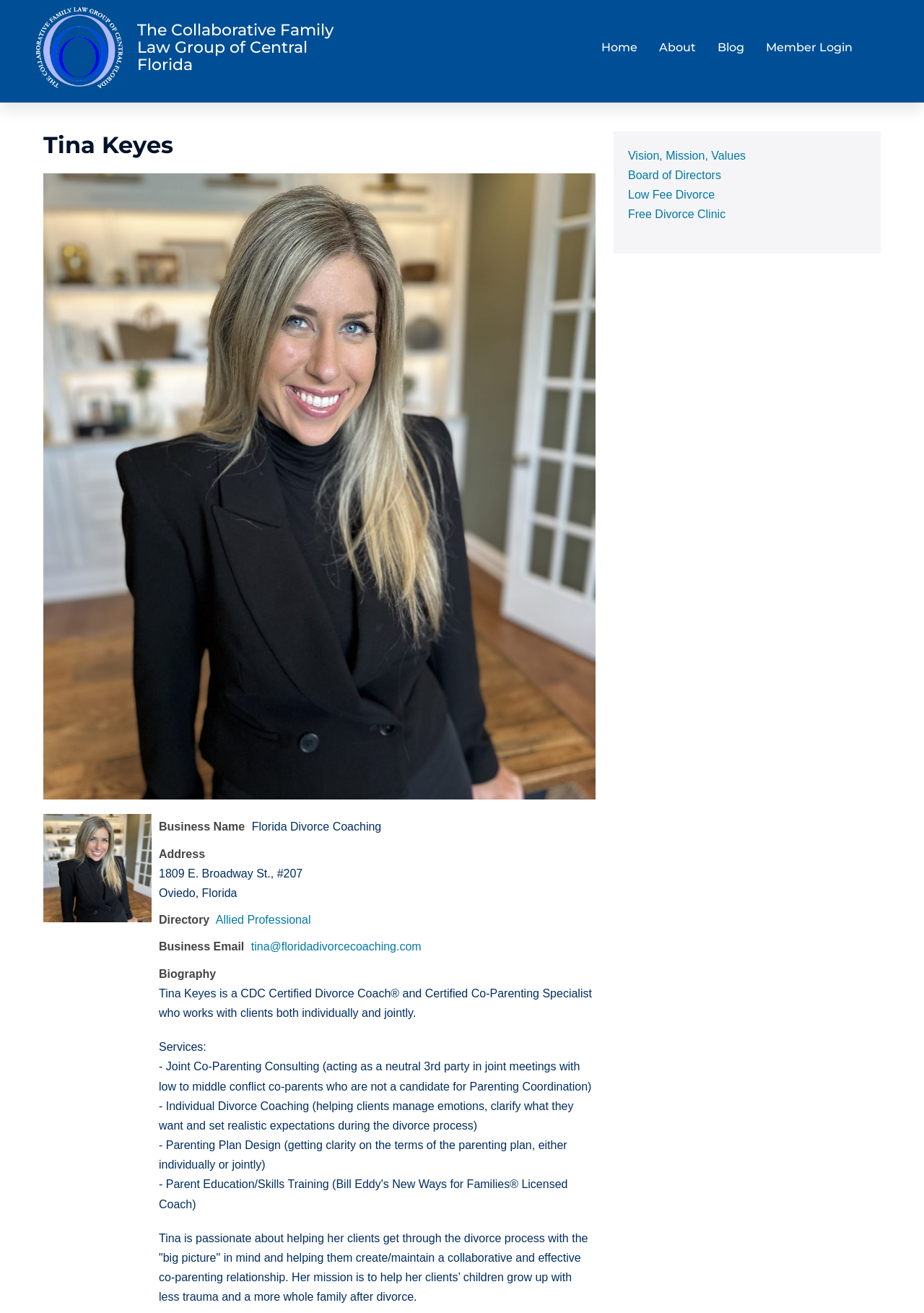Provide the bounding box coordinates of the HTML element described as: "alt="Collaborative Family Law Group Logo"". The bounding box coordinates should be four float numbers between 0 and 1, i.e., [left, top, right, bottom].

[0.039, 0.006, 0.133, 0.067]